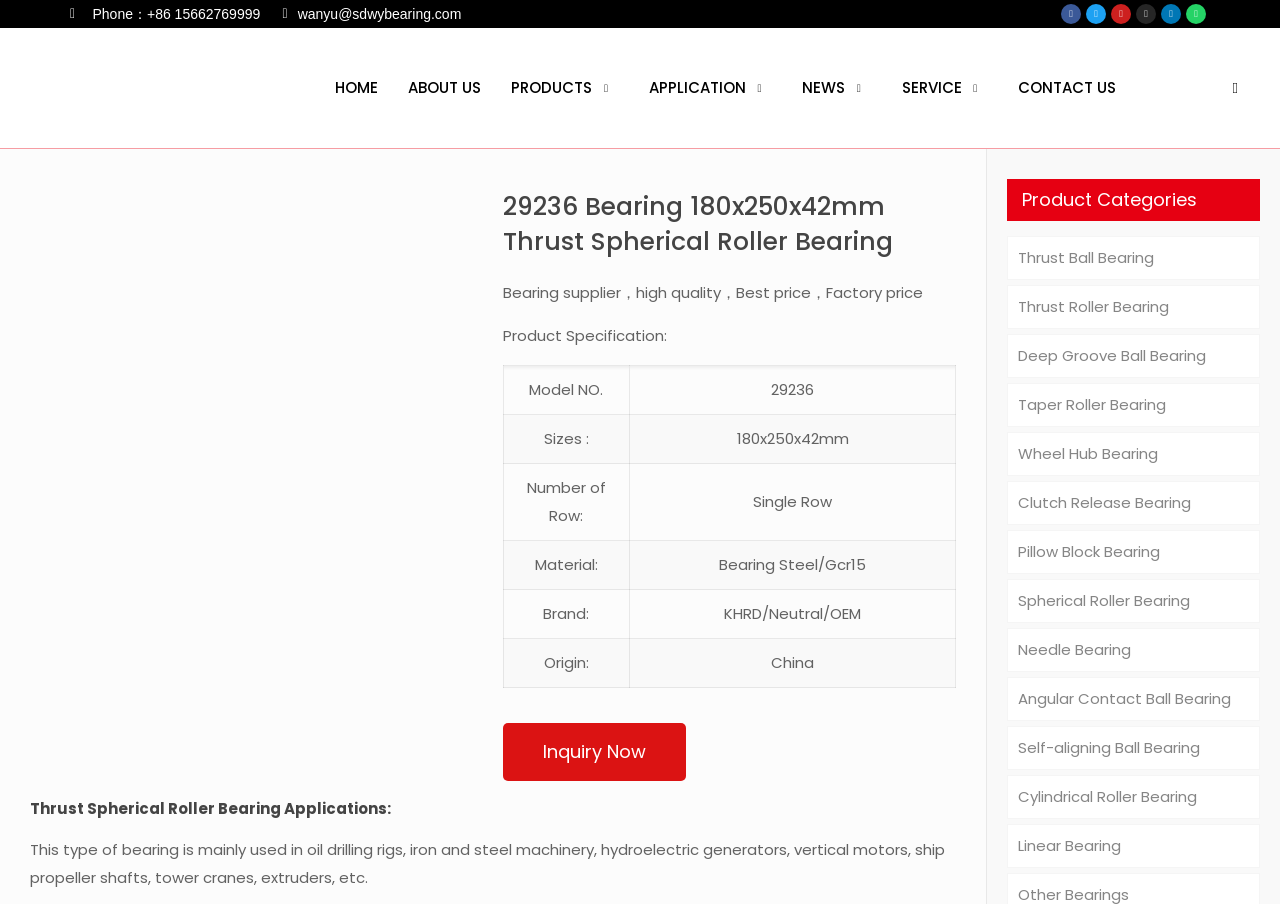Please identify the bounding box coordinates of the area that needs to be clicked to fulfill the following instruction: "Click the 'Thrust Ball Bearing' link."

[0.786, 0.261, 0.984, 0.31]